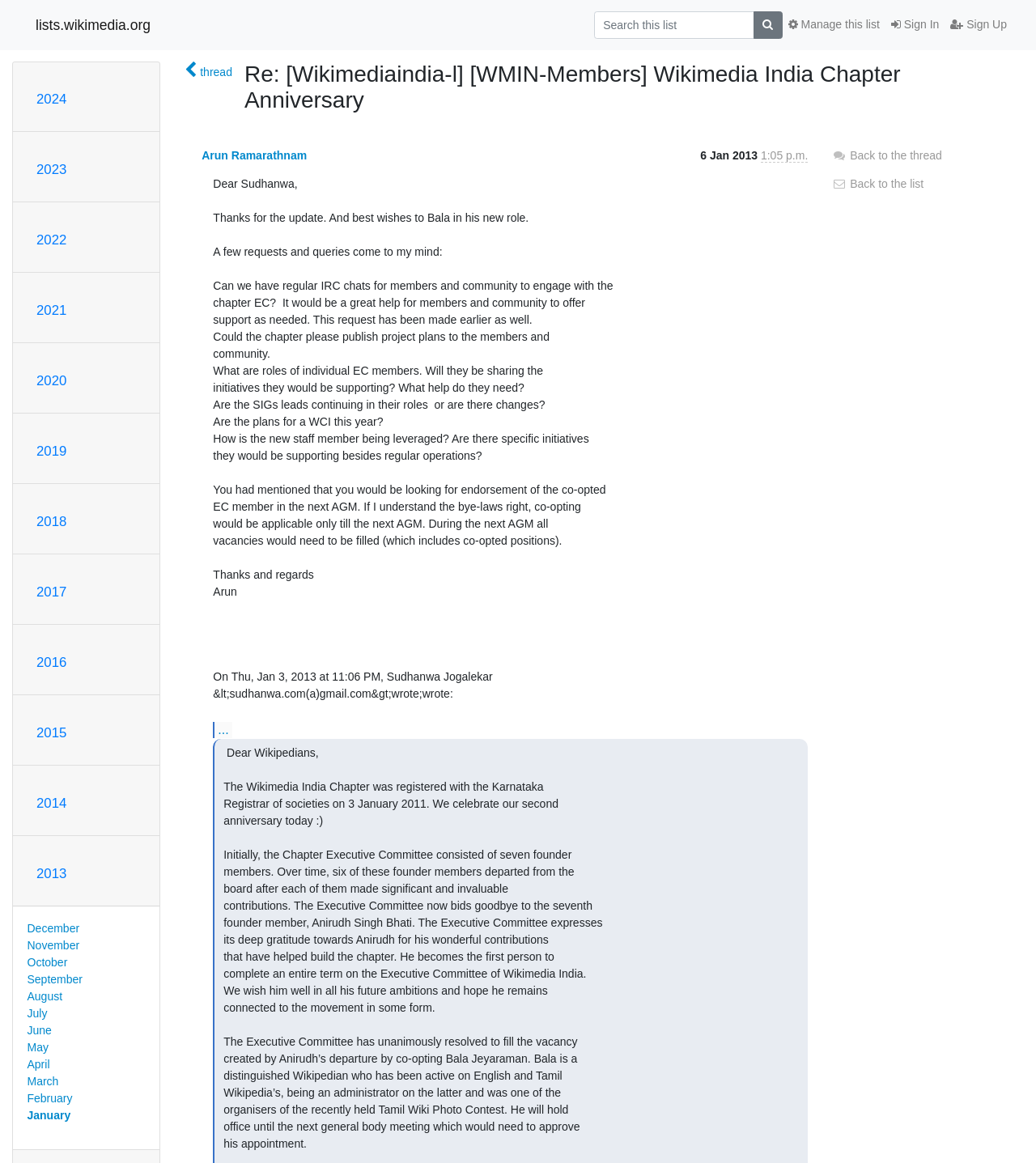What is the date of the email?
Using the image as a reference, deliver a detailed and thorough answer to the question.

I found the date of the email by looking at the static text element, which displays the date '6 Jan 2013'.